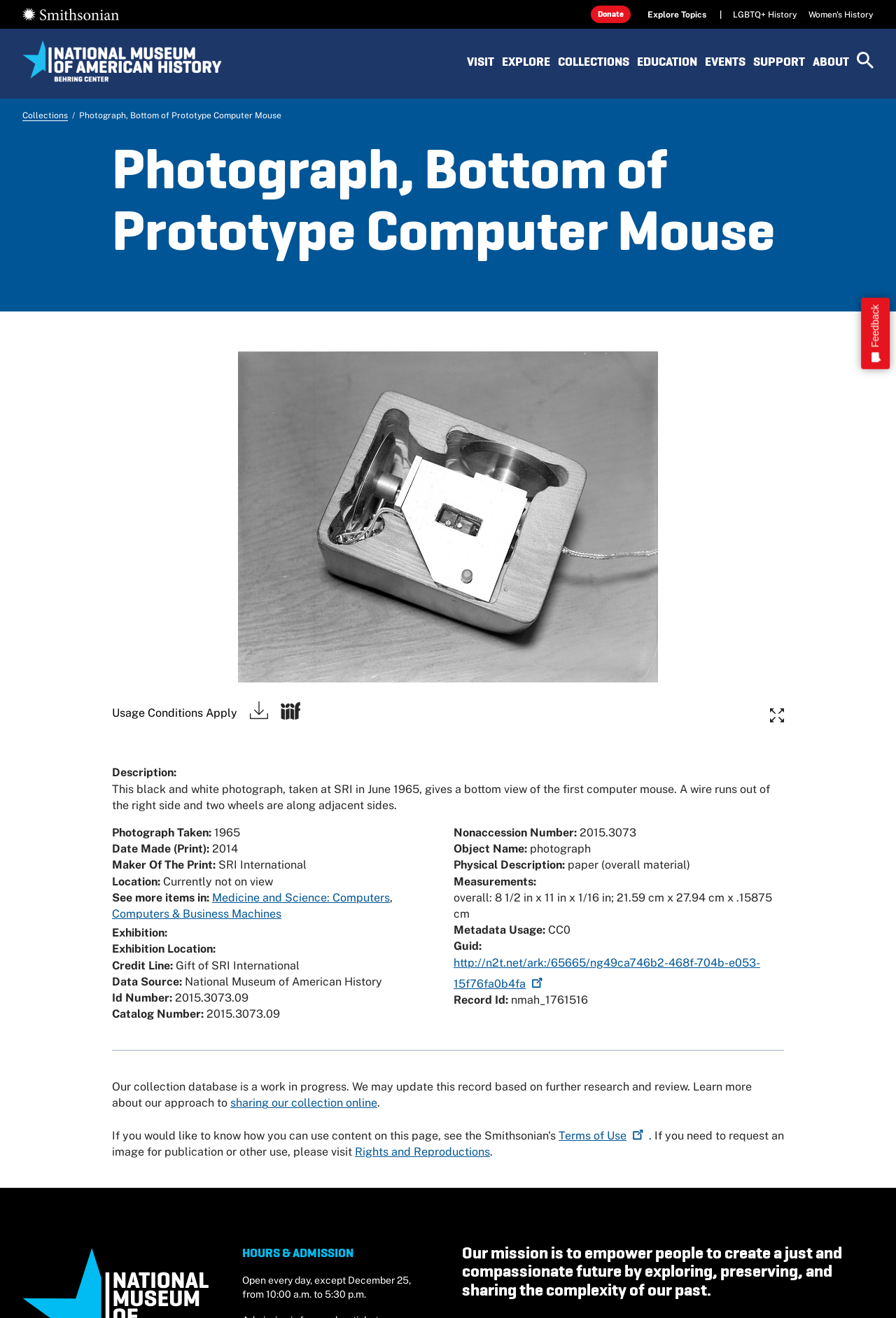Pinpoint the bounding box coordinates for the area that should be clicked to perform the following instruction: "Search".

[0.956, 0.039, 0.975, 0.052]